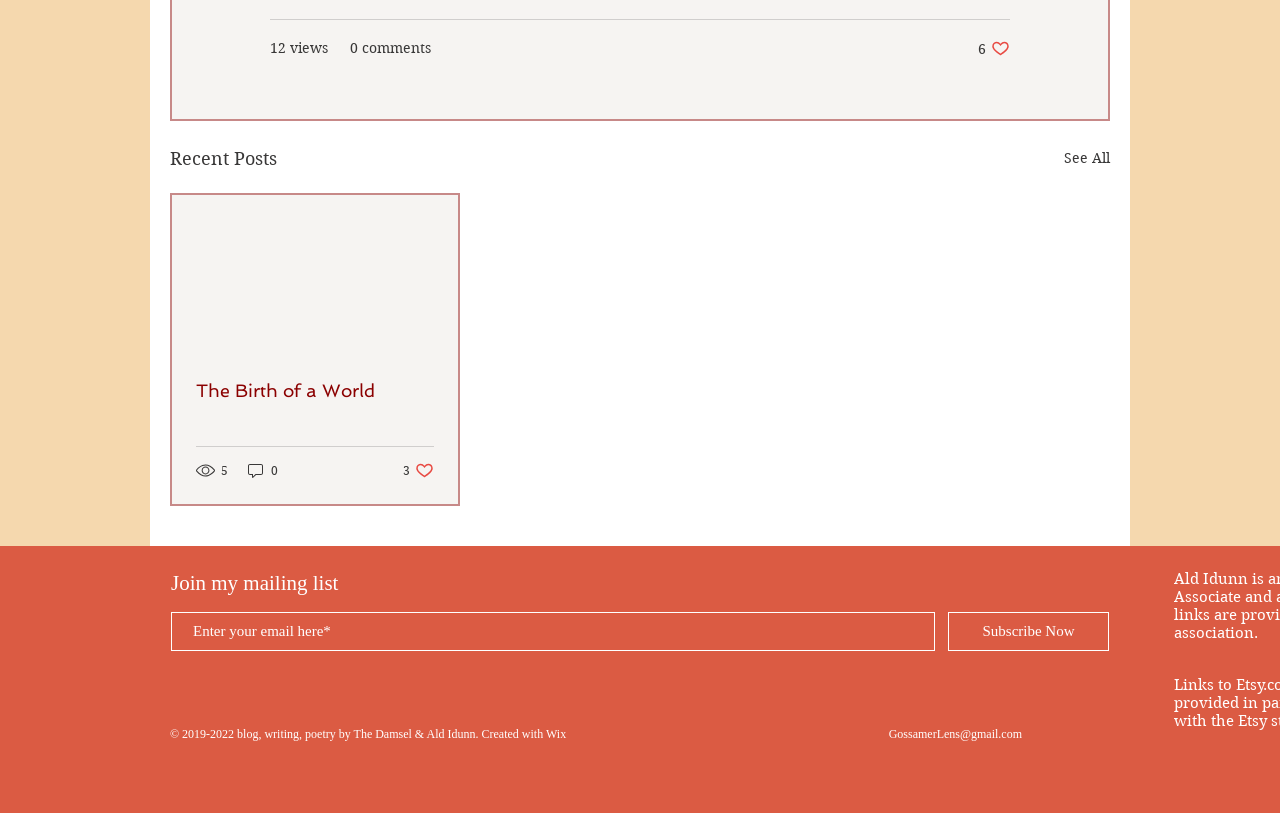What is the purpose of the textbox?
We need a detailed and exhaustive answer to the question. Please elaborate.

I found a textbox element [189] with a description 'Enter your email here*', which indicates that the purpose of the textbox is to enter an email address.